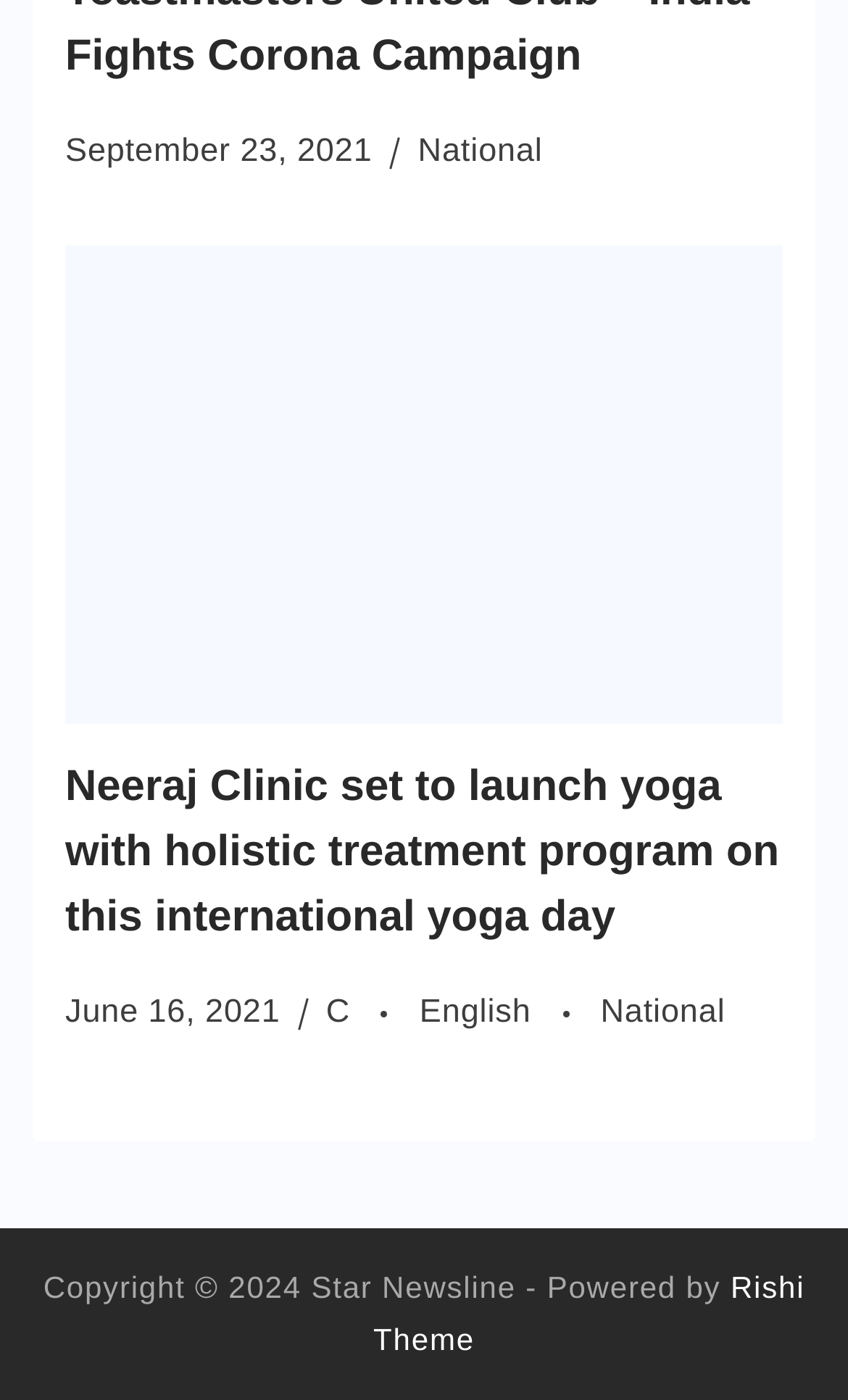Kindly respond to the following question with a single word or a brief phrase: 
What is the topic of the article?

Neeraj Clinic yoga program